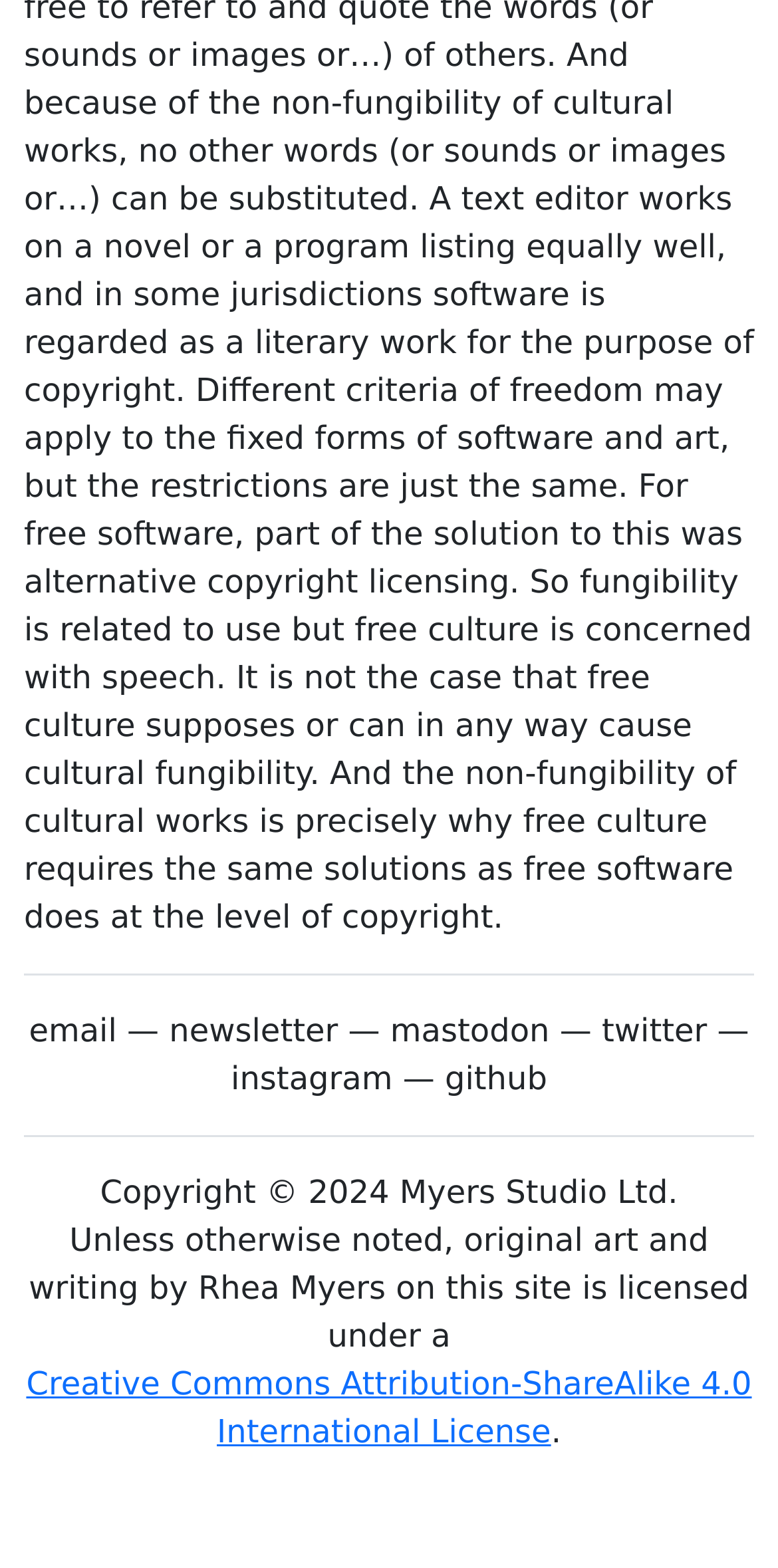Using the webpage screenshot and the element description twitter, determine the bounding box coordinates. Specify the coordinates in the format (top-left x, top-left y, bottom-right x, bottom-right y) with values ranging from 0 to 1.

[0.773, 0.645, 0.909, 0.669]